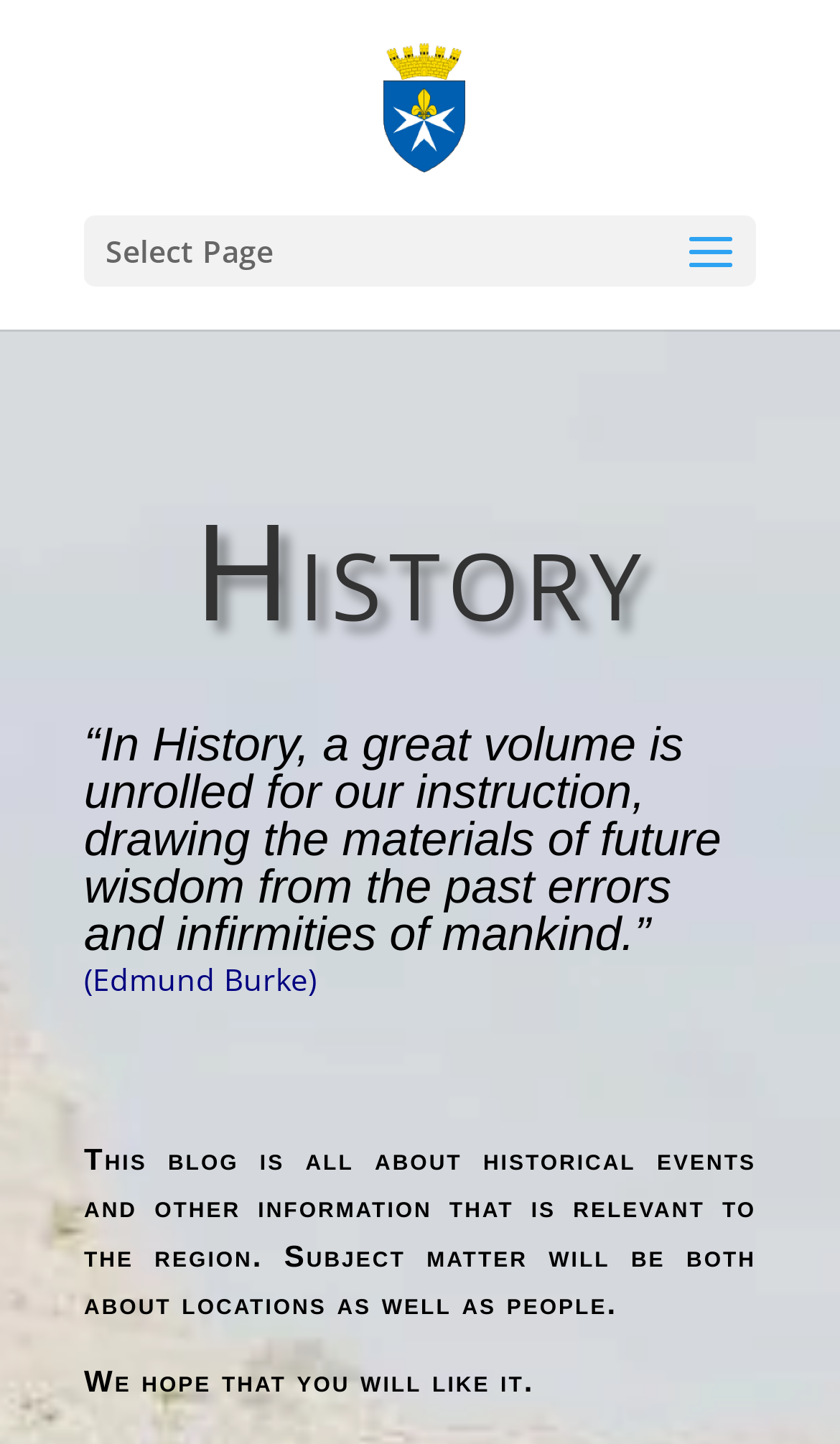Based on the element description alt="Reġjun Tramuntana", identify the bounding box coordinates for the UI element. The coordinates should be in the format (top-left x, top-left y, bottom-right x, bottom-right y) and within the 0 to 1 range.

[0.455, 0.058, 0.555, 0.086]